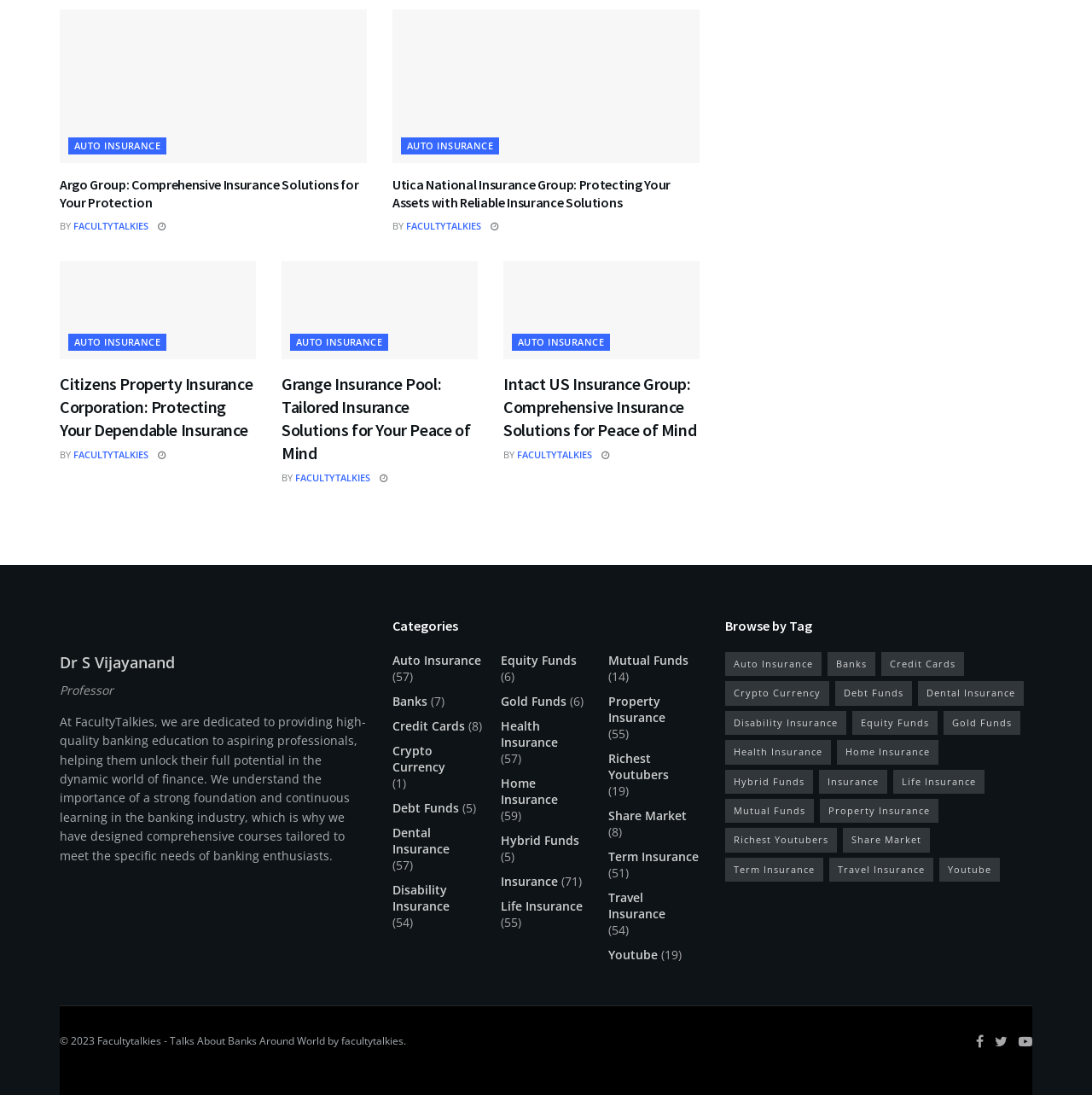Using the provided element description "parent_node: AUTO INSURANCE", determine the bounding box coordinates of the UI element.

[0.359, 0.008, 0.641, 0.149]